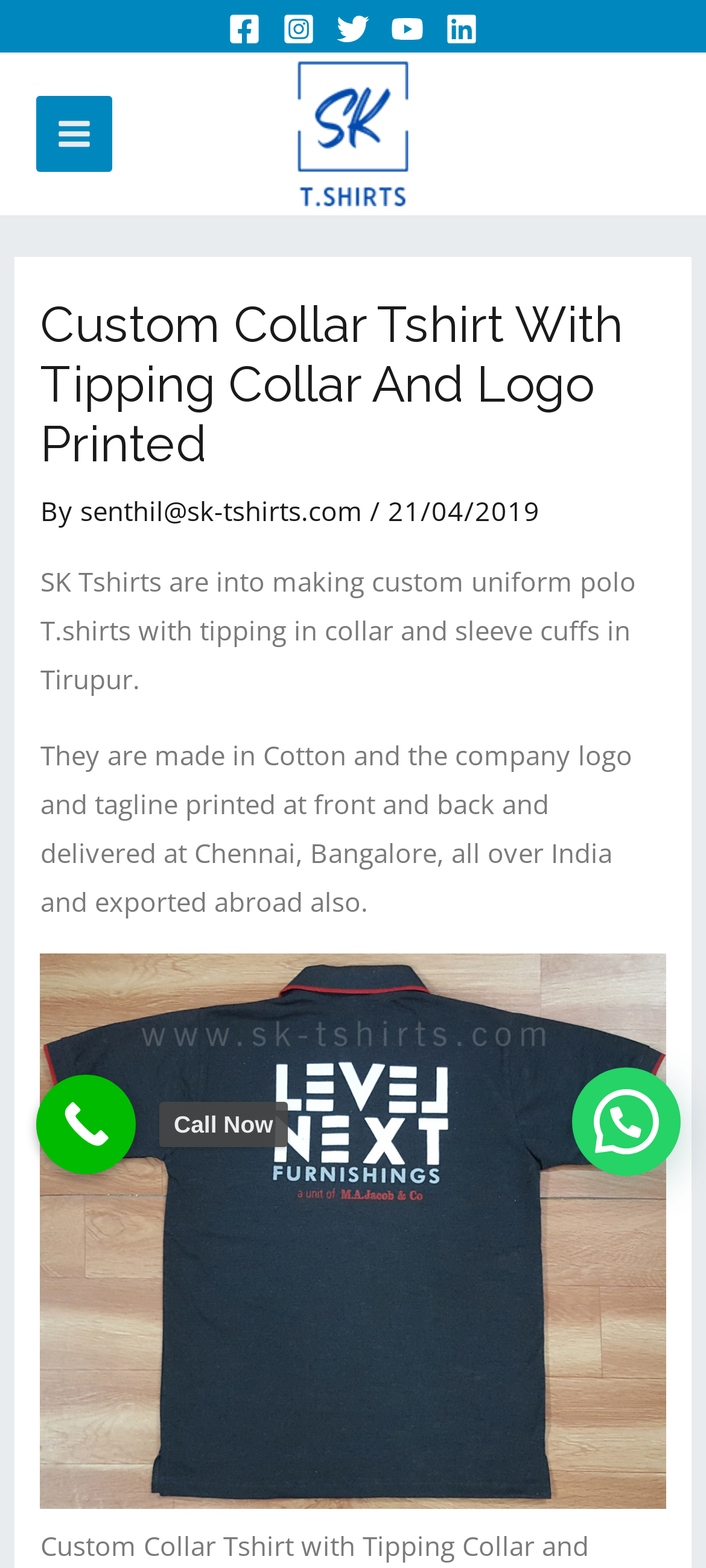Kindly determine the bounding box coordinates for the area that needs to be clicked to execute this instruction: "Open MAIN MENU".

[0.051, 0.062, 0.159, 0.11]